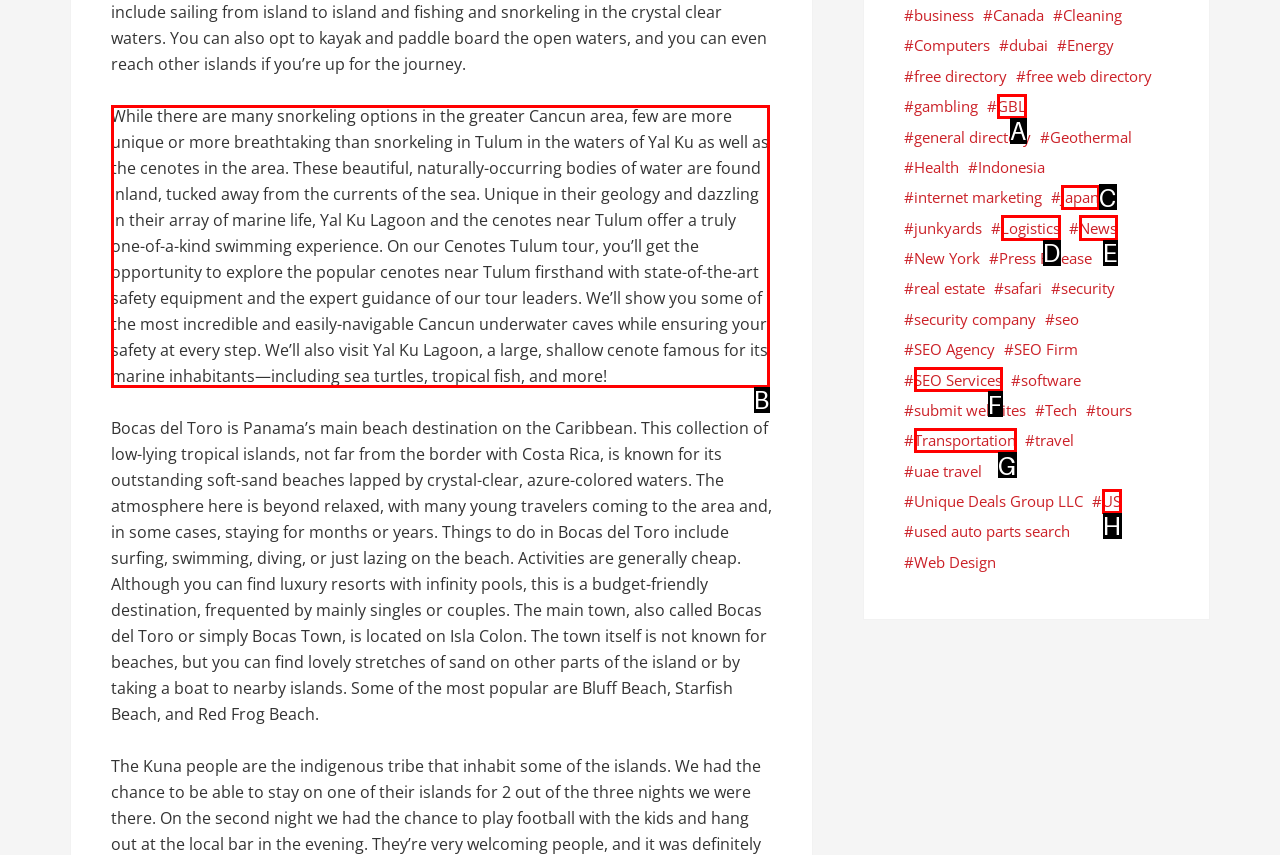Given the instruction: Click on the link to learn about Cenotes Tulum tour, which HTML element should you click on?
Answer with the letter that corresponds to the correct option from the choices available.

B